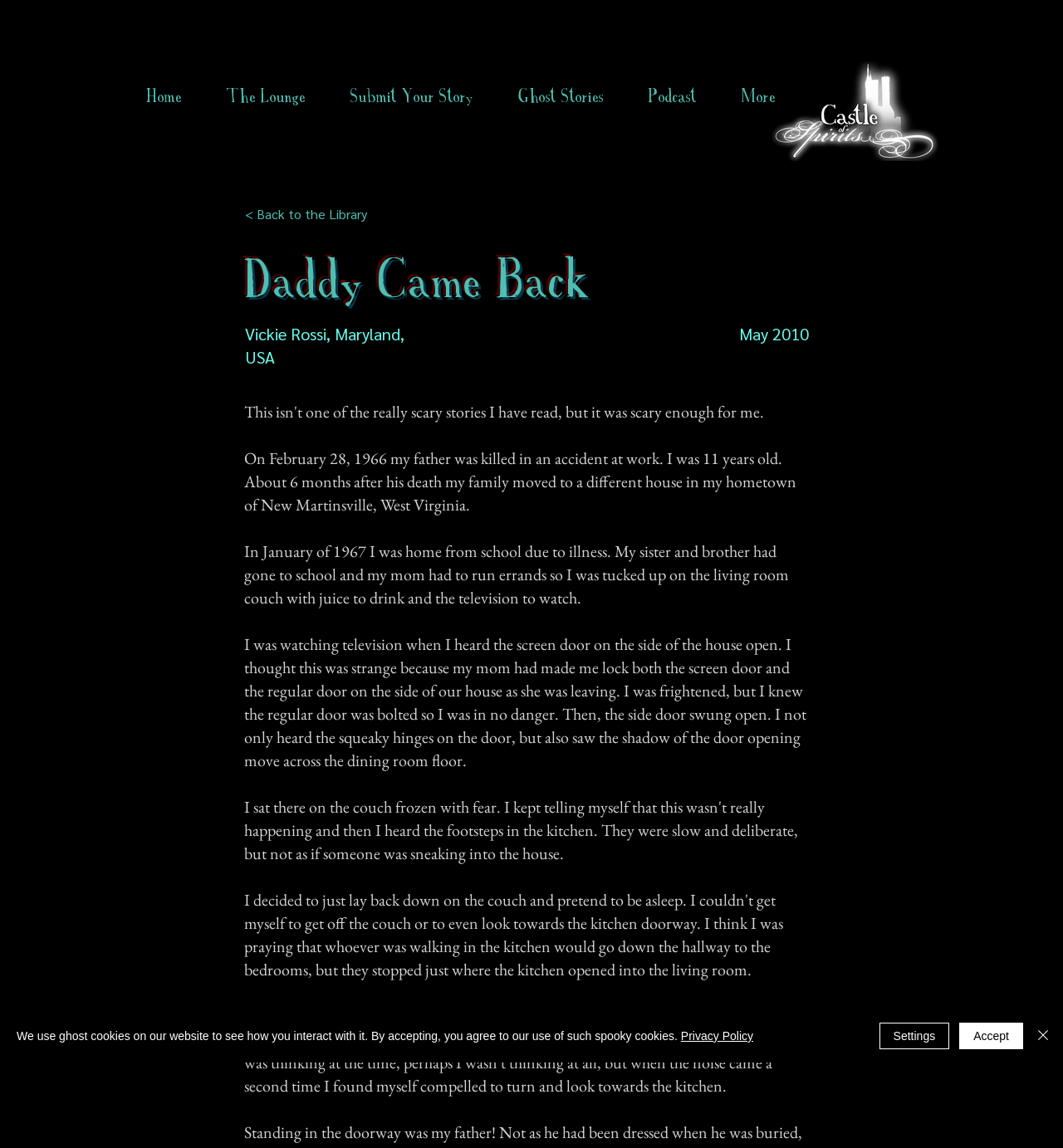Please determine the bounding box coordinates of the section I need to click to accomplish this instruction: "Submit Your Story".

[0.309, 0.066, 0.466, 0.102]